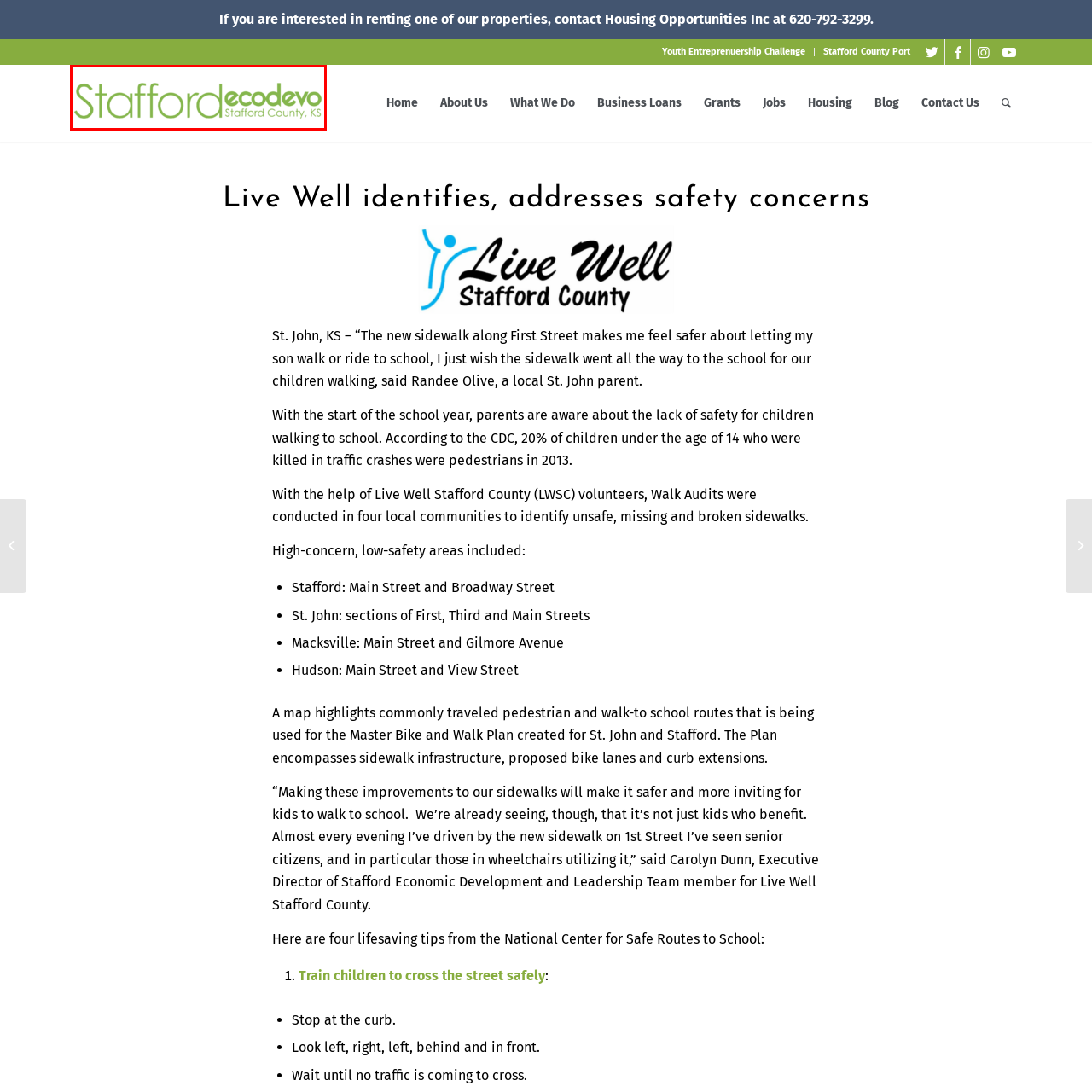Please provide a comprehensive caption for the image highlighted in the red box.

The image prominently features the logo for Stafford County Economic Development, highlighted with the tagline "Stafford County, KS." The design employs a green color palette, symbolizing growth and community focus. This logo appears within the context of an article addressing safety concerns for pedestrians and children walking to school in Stafford County. Emphasizing community engagement, the piece showcases efforts by local organizations to enhance sidewalk infrastructure and promote safer walking routes for families.